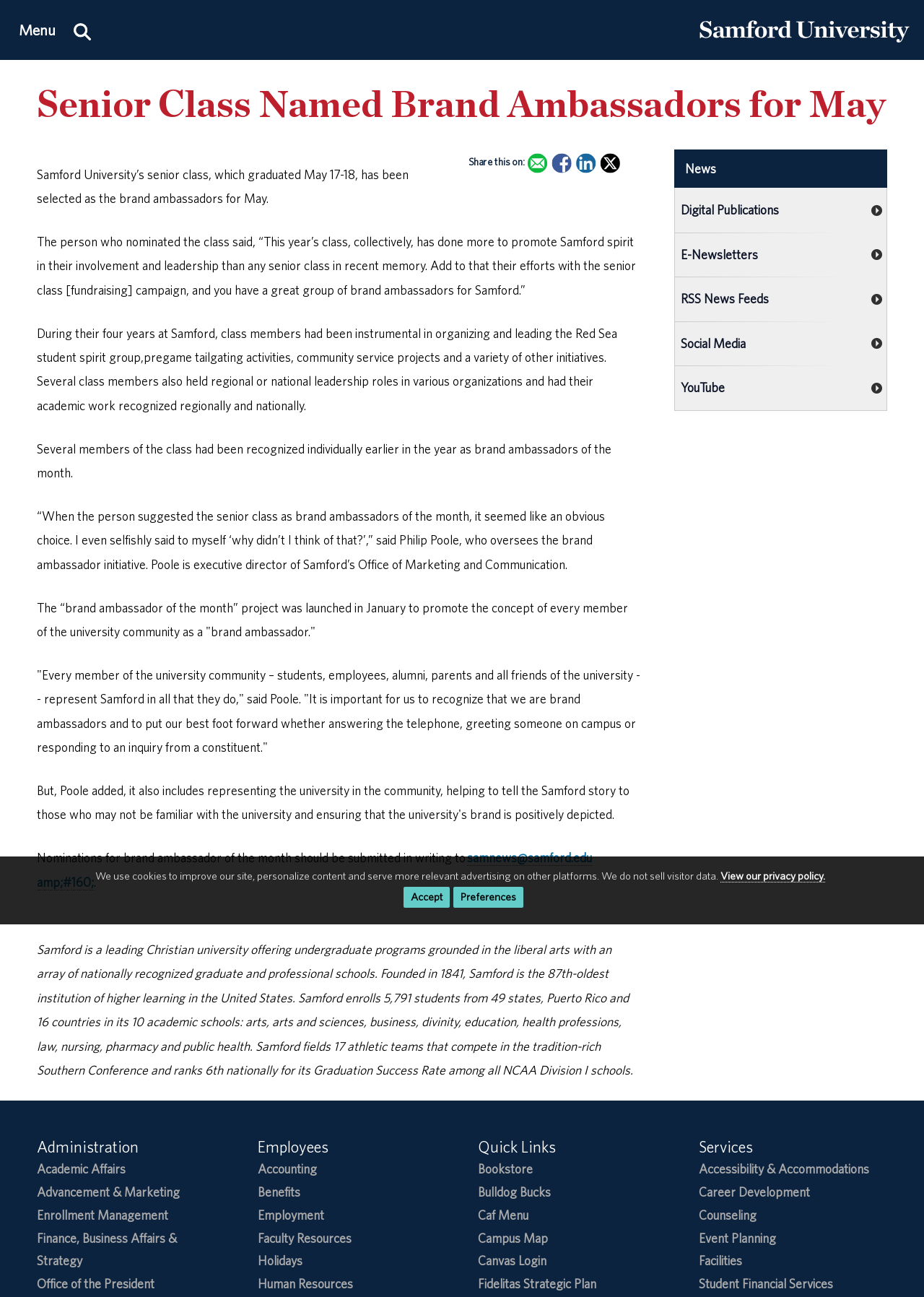Please identify the bounding box coordinates of the element that needs to be clicked to perform the following instruction: "View Digital Publications".

[0.731, 0.145, 0.959, 0.179]